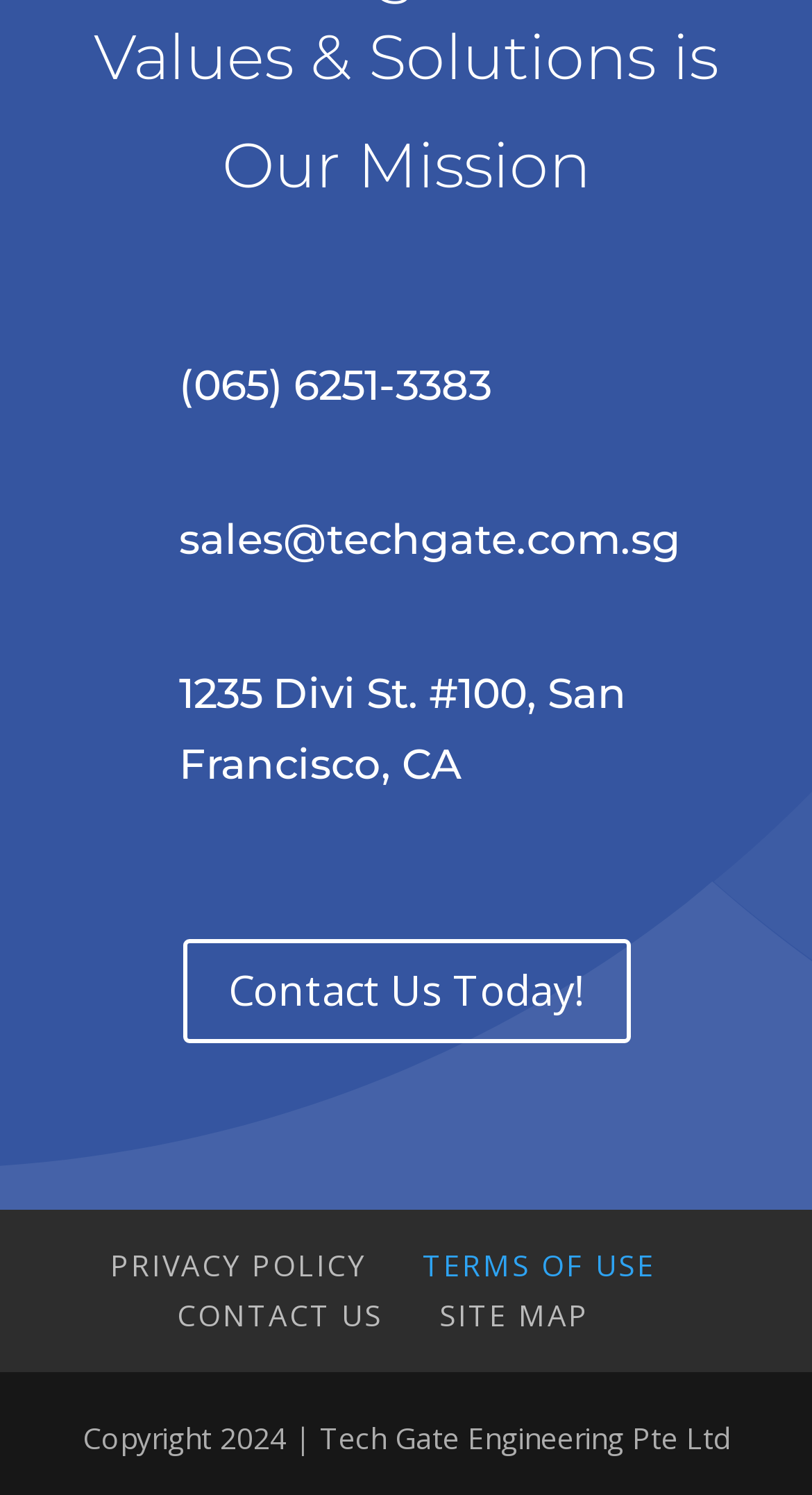Reply to the question with a single word or phrase:
What is the company's phone number?

(065) 6251-3383